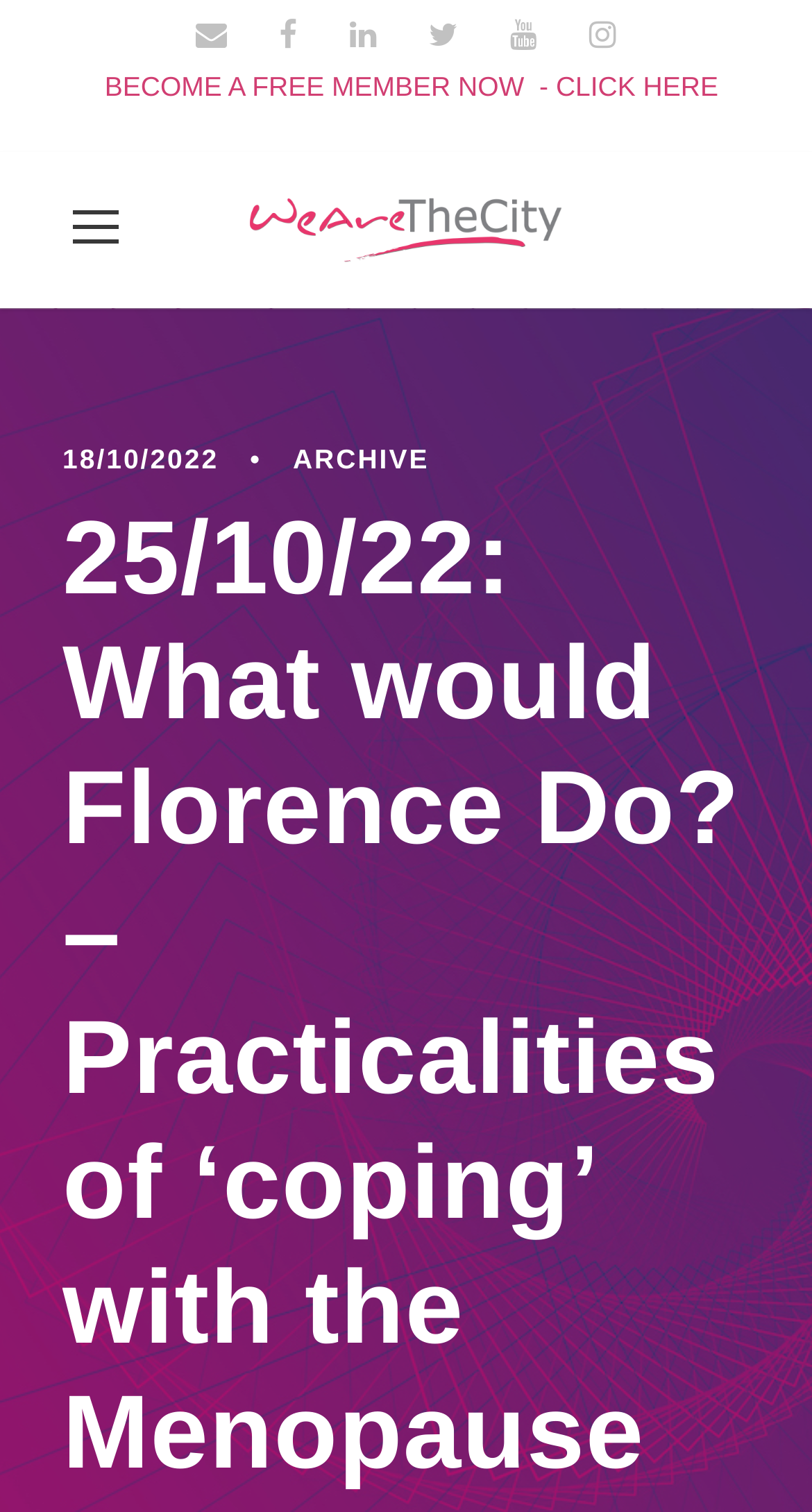Find the bounding box coordinates of the area to click in order to follow the instruction: "Click the Twitter icon".

[0.808, 0.811, 0.923, 0.873]